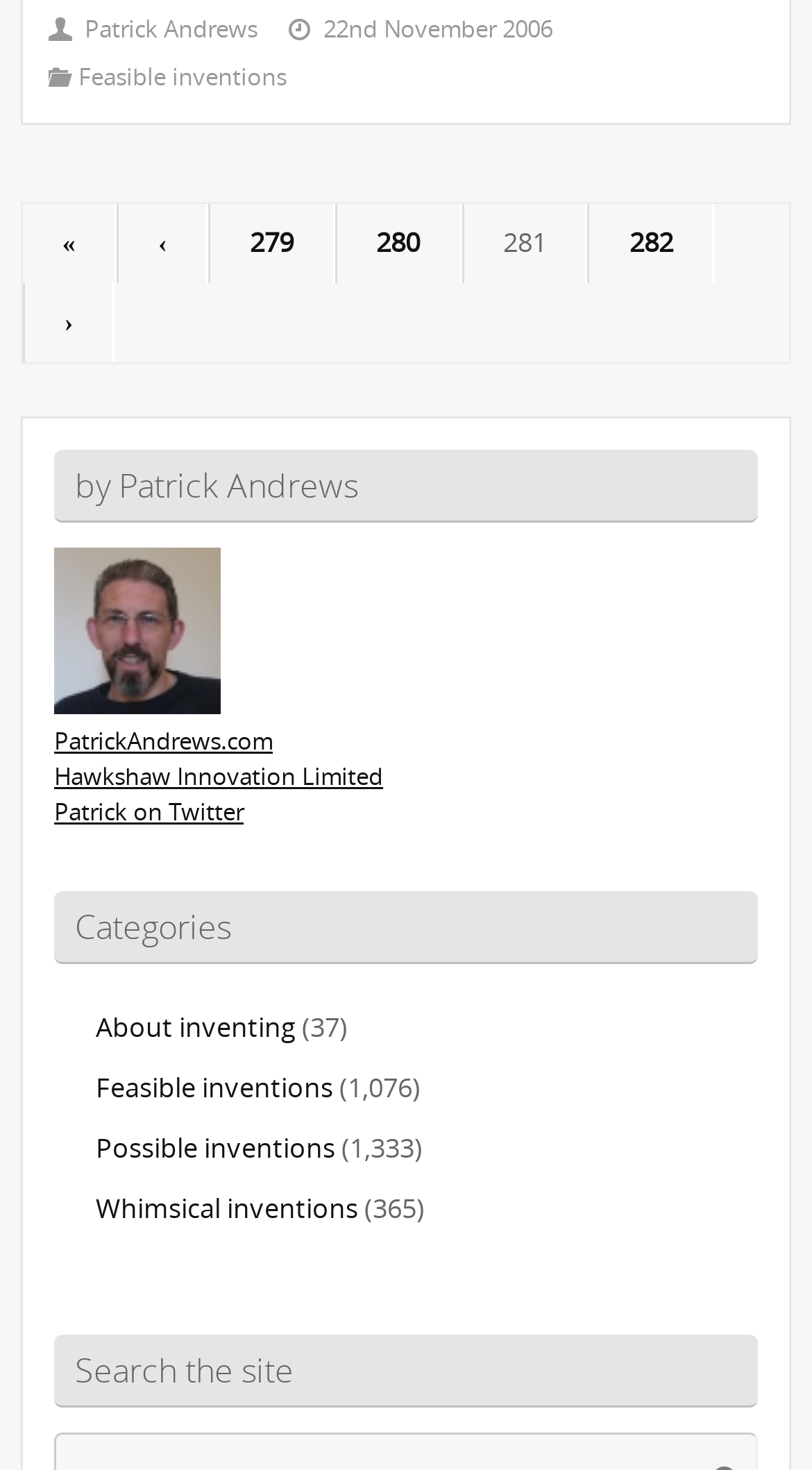Answer the question briefly using a single word or phrase: 
What is the date of the article?

22nd November 2006